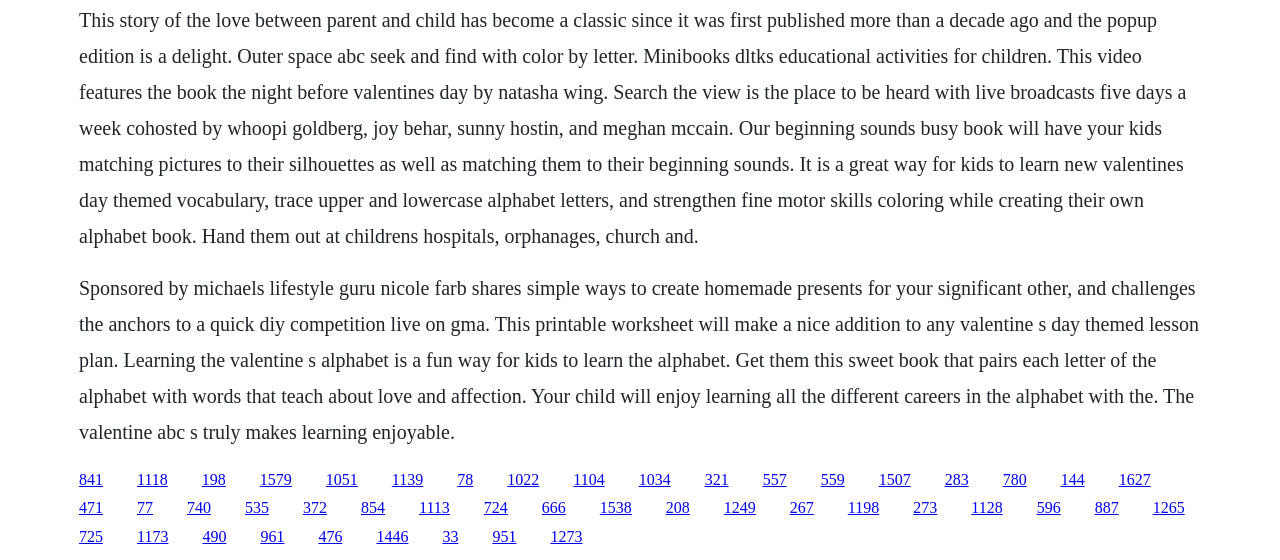Can you pinpoint the bounding box coordinates for the clickable element required for this instruction: "Read the article about creating homemade presents for your significant other"? The coordinates should be four float numbers between 0 and 1, i.e., [left, top, right, bottom].

[0.062, 0.494, 0.937, 0.79]